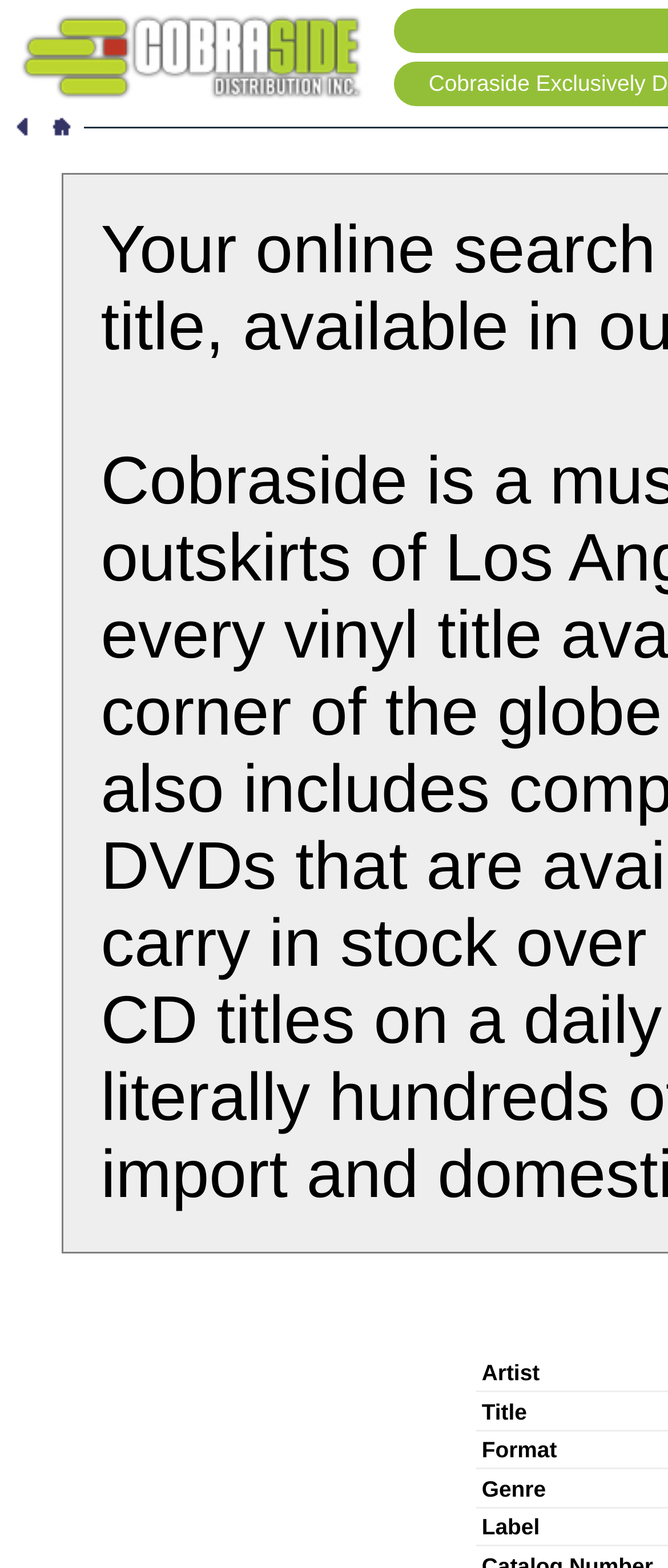What is the catalog number of the vinyl single?
Answer the question with as much detail as you can, using the image as a reference.

The catalog number of the vinyl single can be inferred from the webpage description, which mentions 'Cat# 9652'.